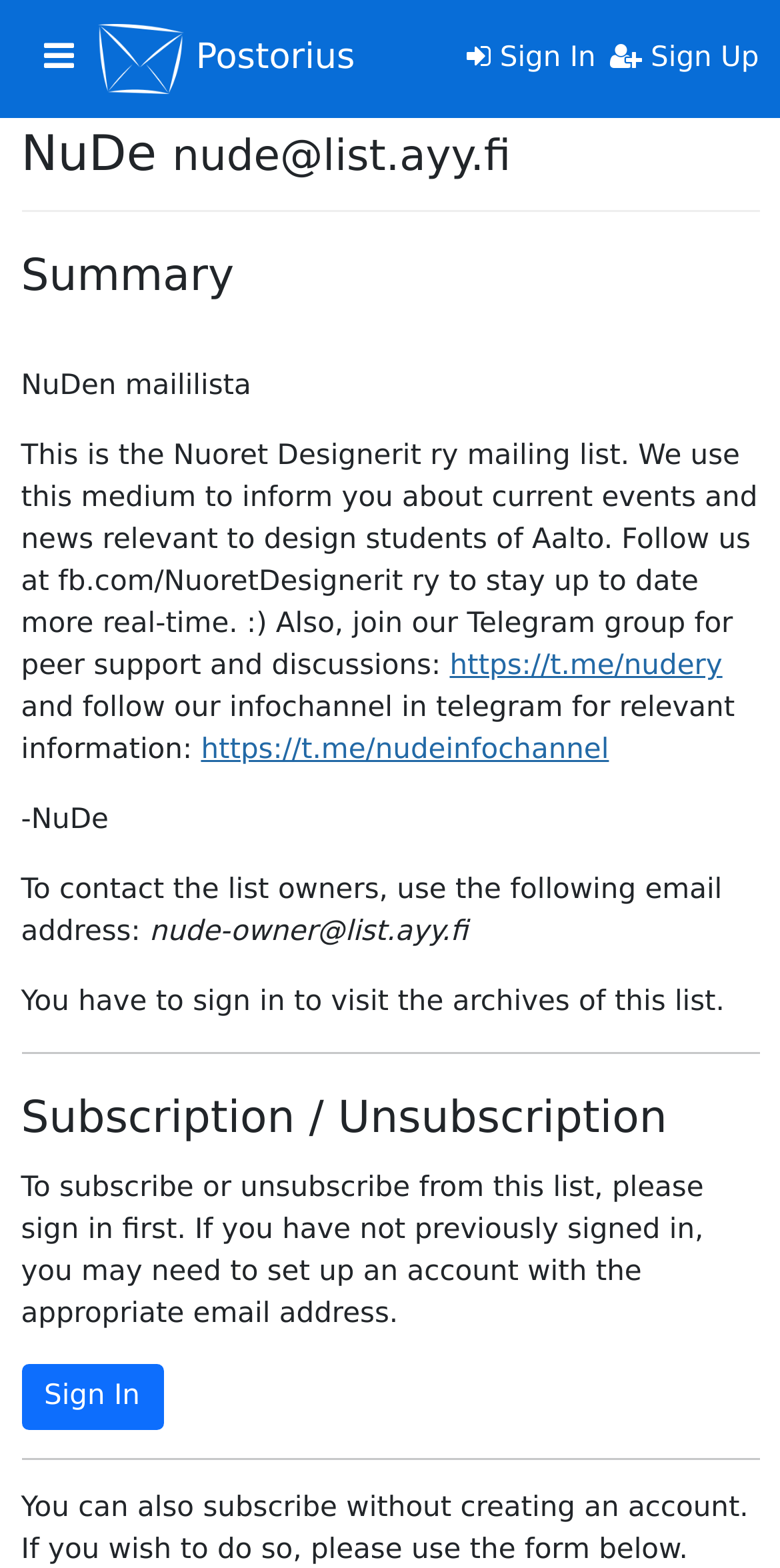What is the alternative way to subscribe to this list?
Please use the visual content to give a single word or phrase answer.

Using the form below